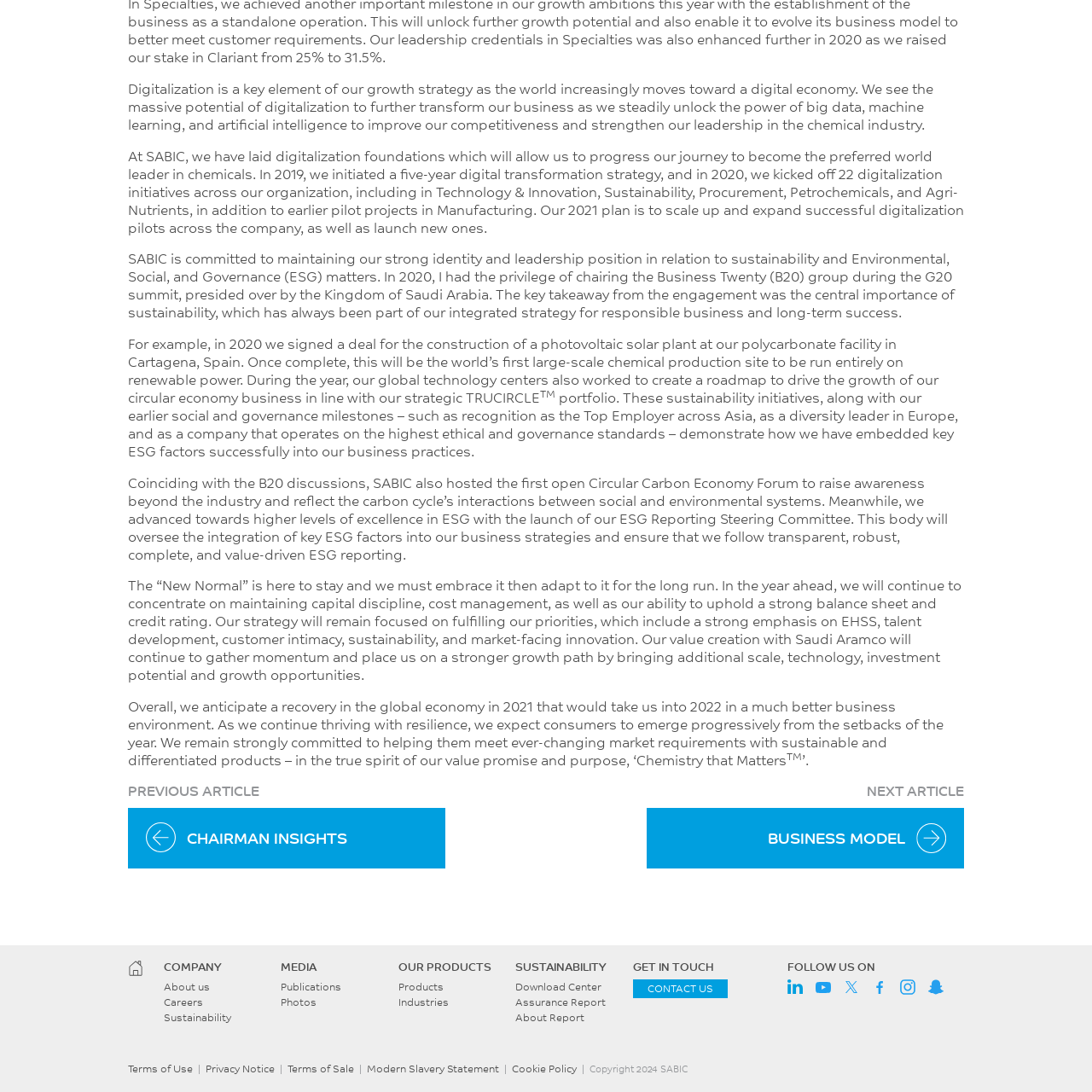What is the company's value promise?
Please use the image to provide a one-word or short phrase answer.

Chemistry that Matters